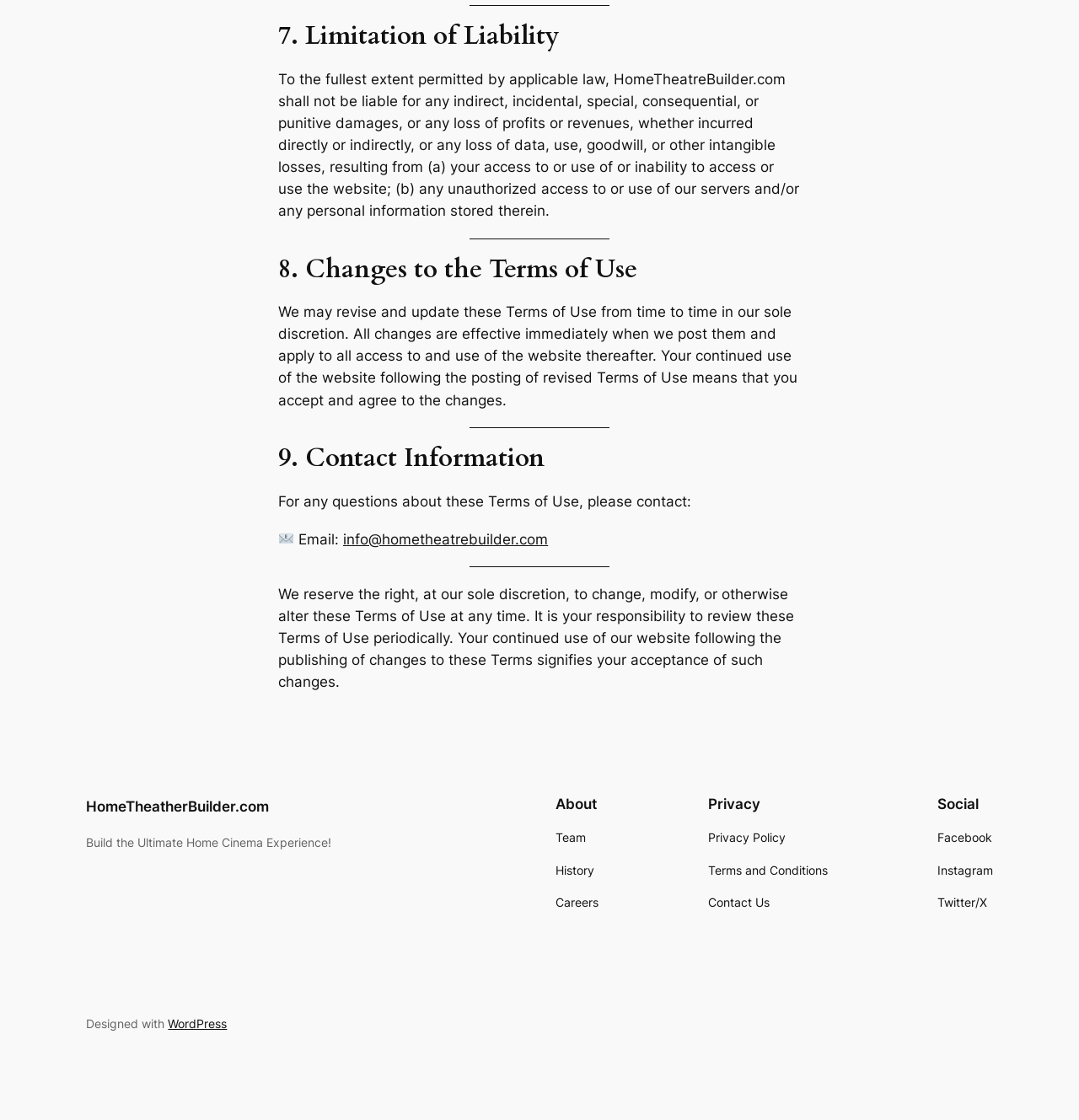Carefully observe the image and respond to the question with a detailed answer:
What is the section below the horizontal separator?

I analyzed the structure of the webpage and found a horizontal separator. Below this separator, I found a section that contains terms of use, including limitations of liability, changes to the terms of use, and contact information.